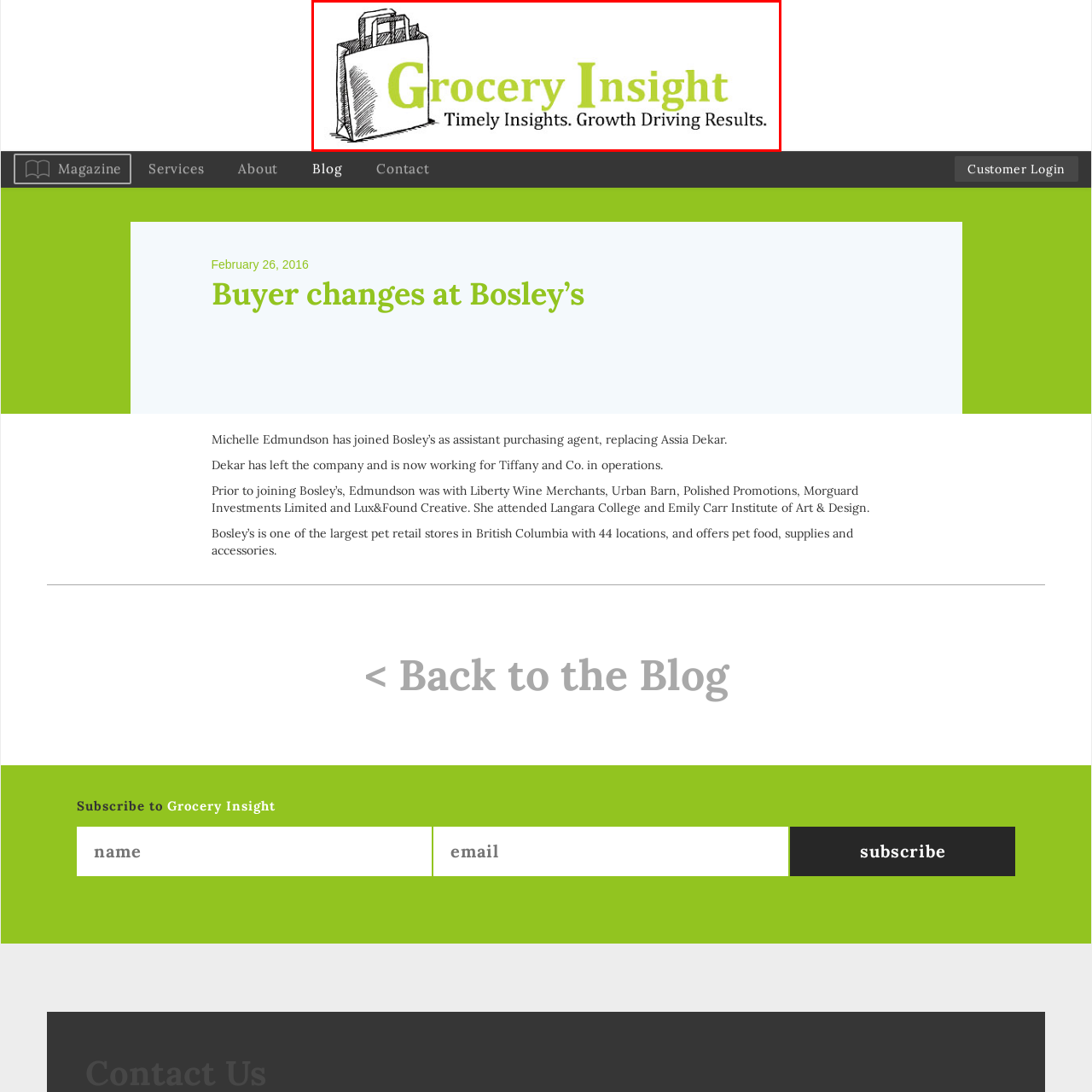Thoroughly describe the scene within the red-bordered area of the image.

The image showcases the logo of "Grocery Insight," featuring a stylized shopping bag that signifies retail and grocery themes. The word "Grocery" is rendered in a bold, vibrant green, symbolizing freshness and life, while "Insight" appears in a darker shade, suggesting depth and reliability. Below the main title, the tagline reads "Timely Insights. Growth Driving Results." This communicates the brand’s mission to provide valuable information and strategies that foster growth in the grocery sector. The overall design combines elements of illustration and typography, effectively conveying a professional yet approachable image.